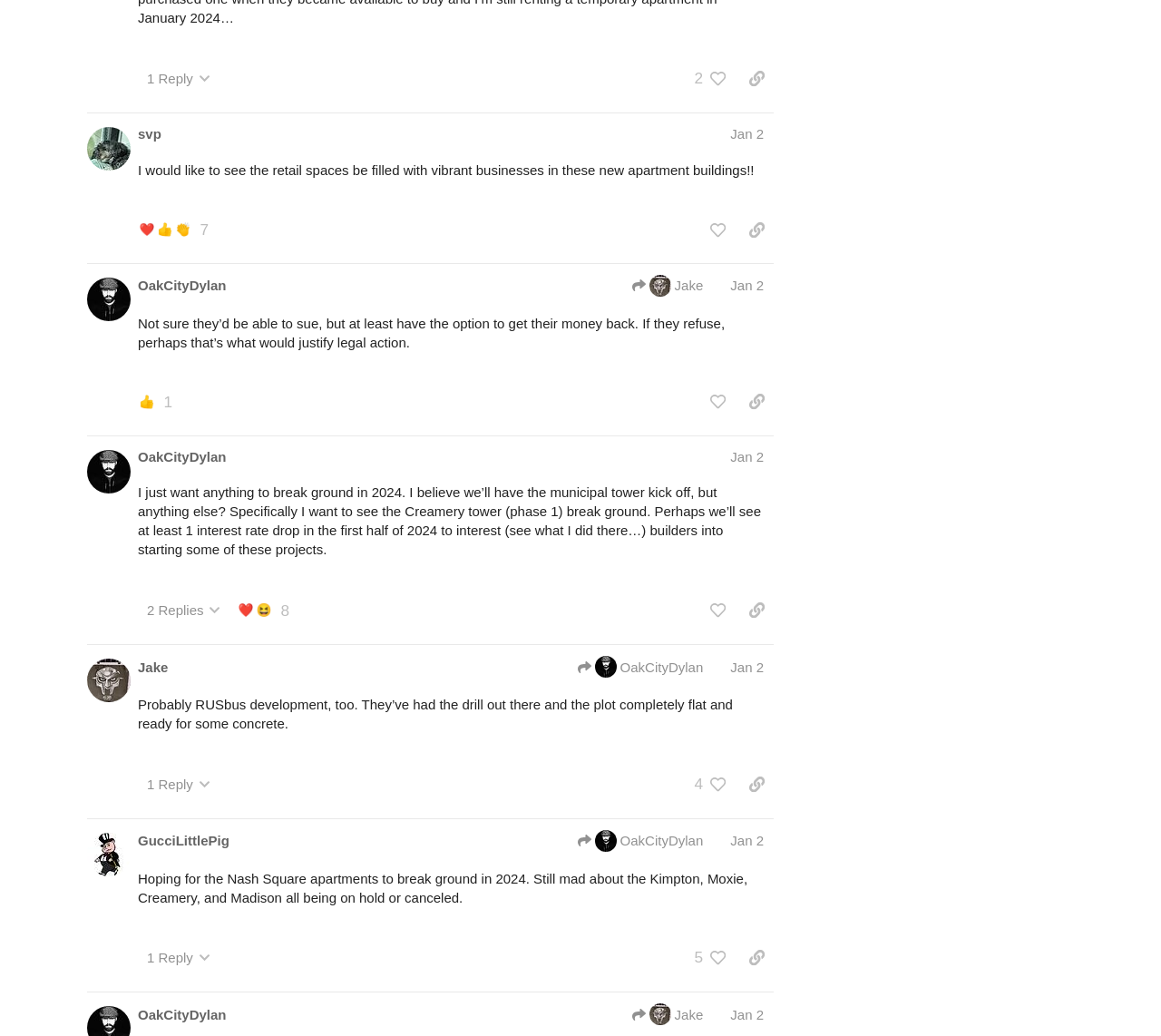Pinpoint the bounding box coordinates of the element you need to click to execute the following instruction: "view replies". The bounding box should be represented by four float numbers between 0 and 1, in the format [left, top, right, bottom].

[0.119, 0.06, 0.189, 0.091]